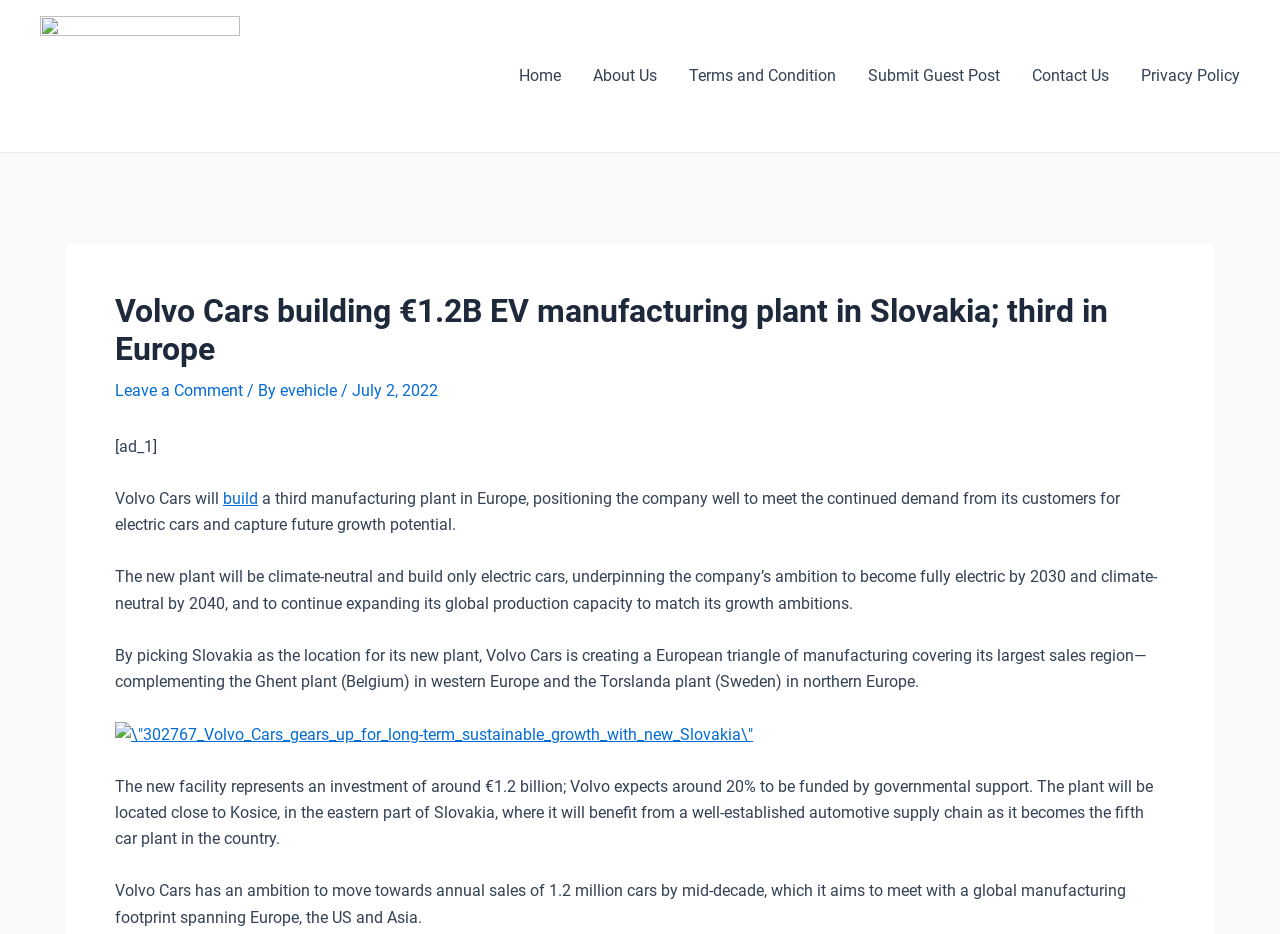Identify the bounding box coordinates of the clickable region to carry out the given instruction: "Click on the 'Submit Guest Post' link".

[0.666, 0.039, 0.794, 0.124]